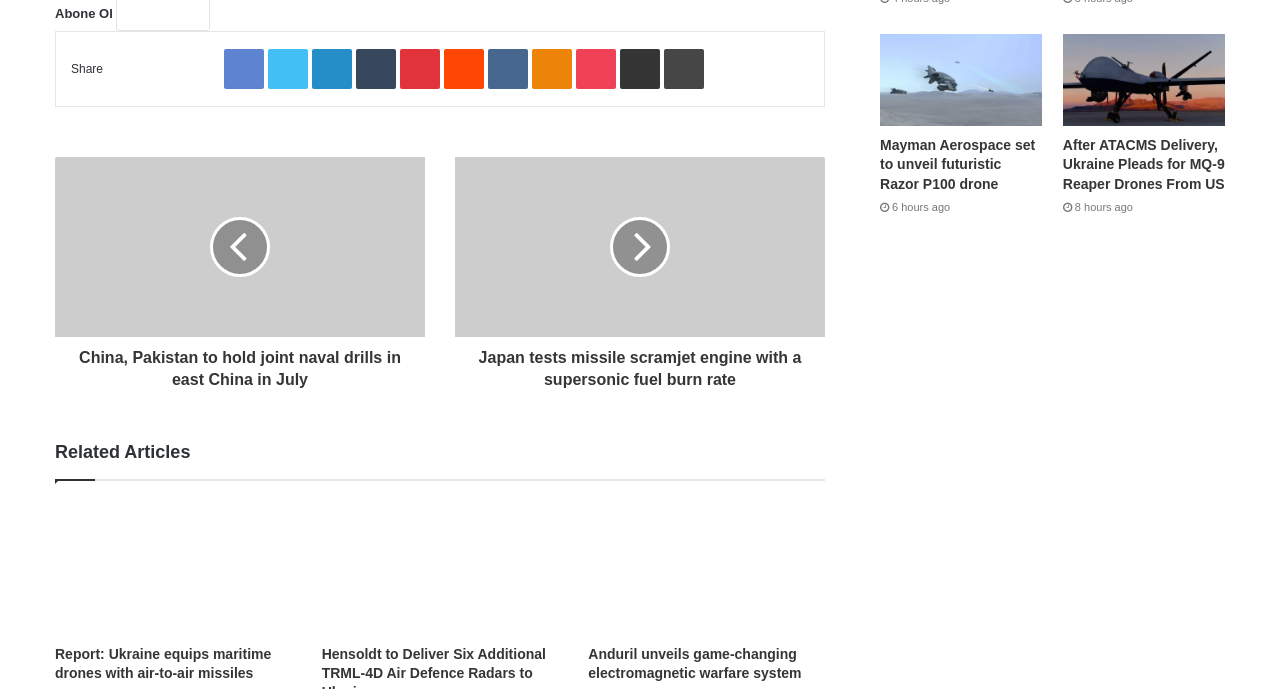Determine the bounding box coordinates for the area that needs to be clicked to fulfill this task: "Check Mayman Aerospace set to unveil futuristic Razor P100 drone". The coordinates must be given as four float numbers between 0 and 1, i.e., [left, top, right, bottom].

[0.688, 0.049, 0.814, 0.182]